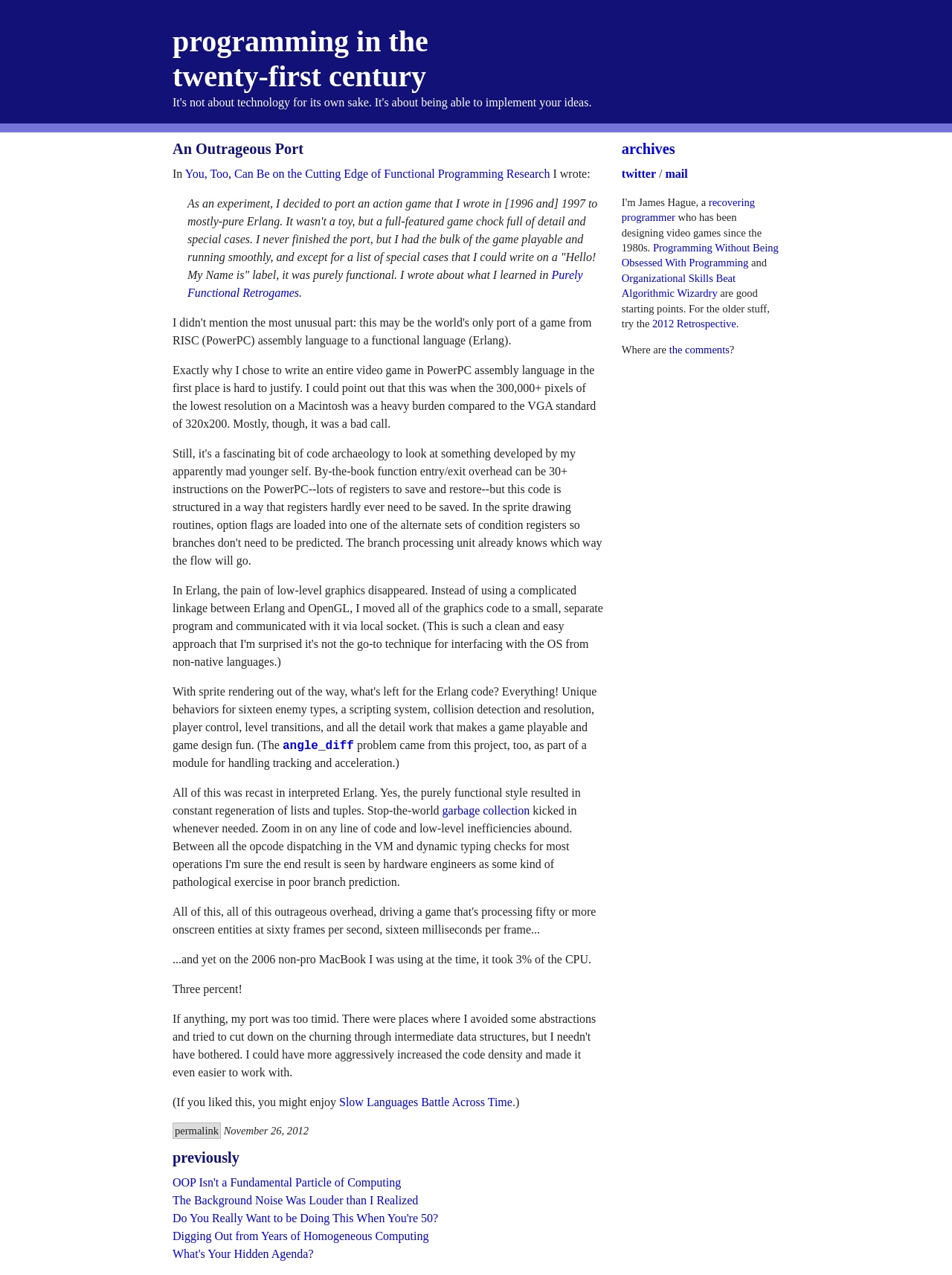Kindly provide the bounding box coordinates of the section you need to click on to fulfill the given instruction: "Check out the article Slow Languages Battle Across Time".

[0.356, 0.859, 0.538, 0.869]